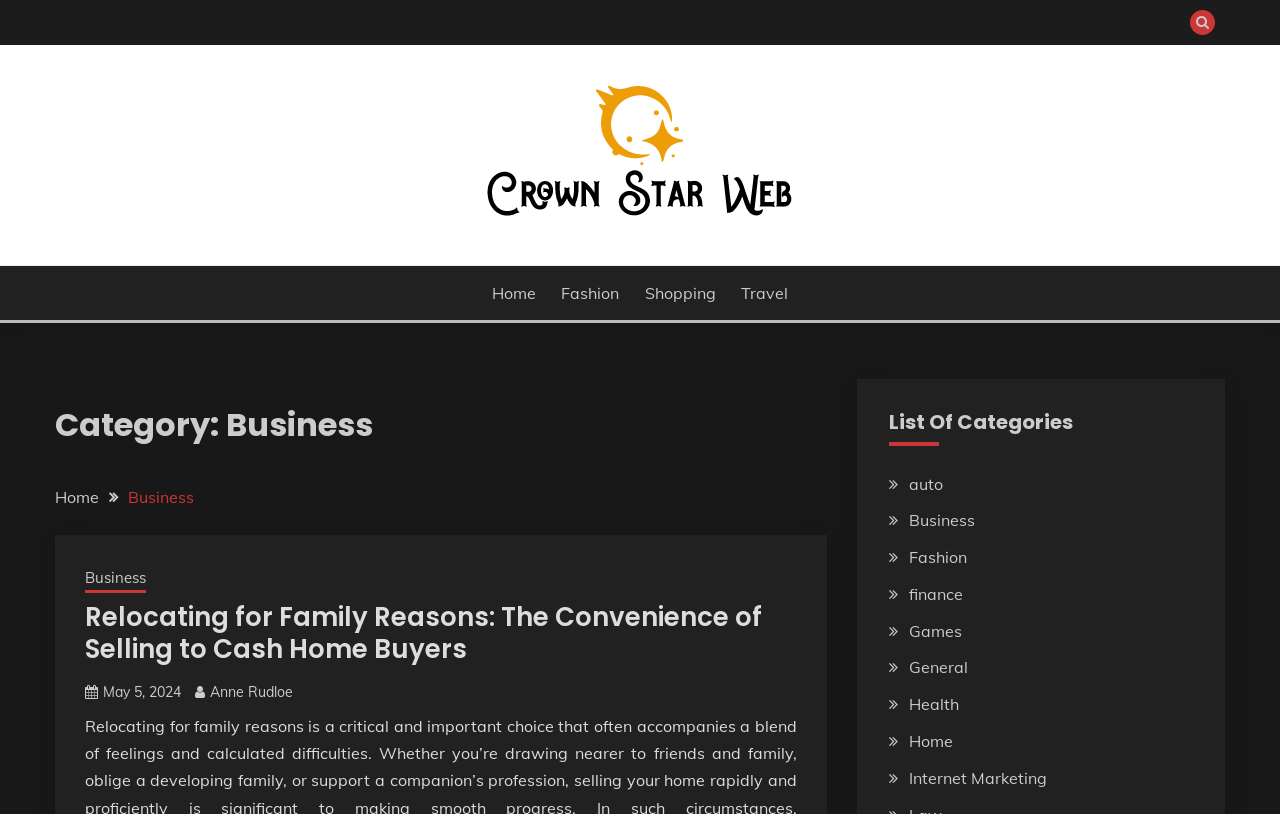From the image, can you give a detailed response to the question below:
How many categories are listed on the webpage?

I counted the number of links under the heading 'List Of Categories' and found 11 categories listed, including auto, Business, Fashion, finance, Games, General, Health, Home, Internet Marketing, and others.